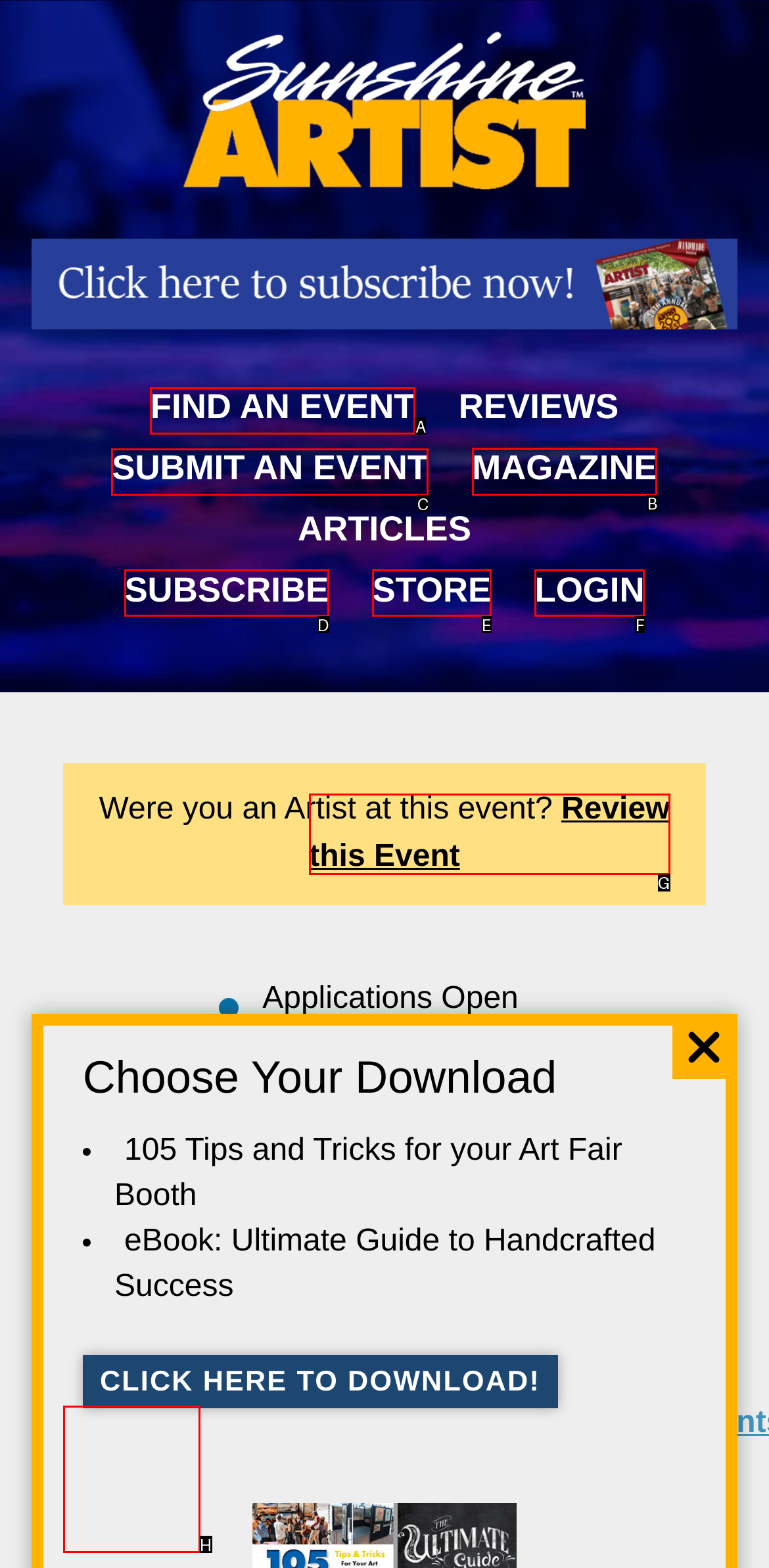Select the right option to accomplish this task: Click on the 'SUBMIT AN EVENT' link. Reply with the letter corresponding to the correct UI element.

C